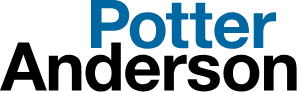What type of law is mentioned in the caption?
Using the information from the image, give a concise answer in one word or a short phrase.

Labor and employment law